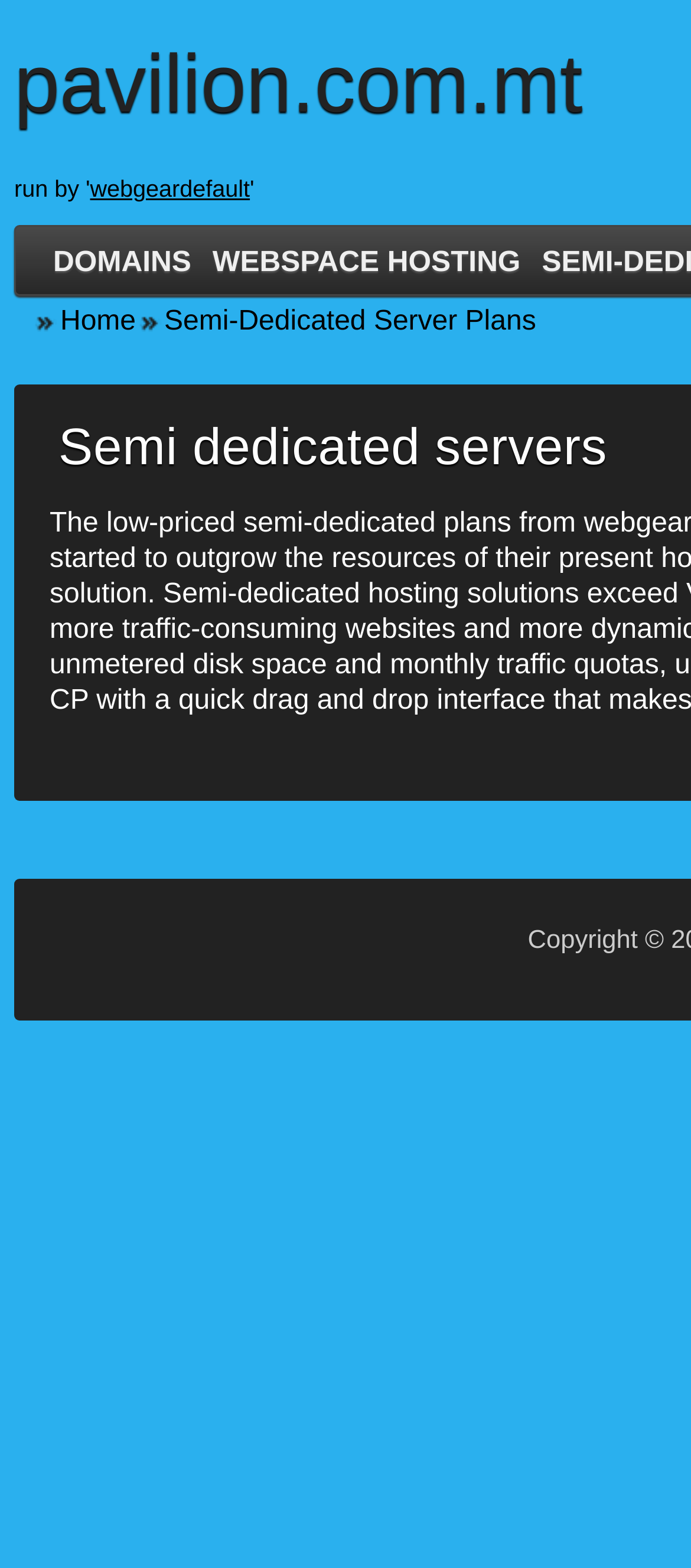Determine the bounding box coordinates of the UI element described by: "Webspace Hosting".

[0.295, 0.155, 0.766, 0.181]